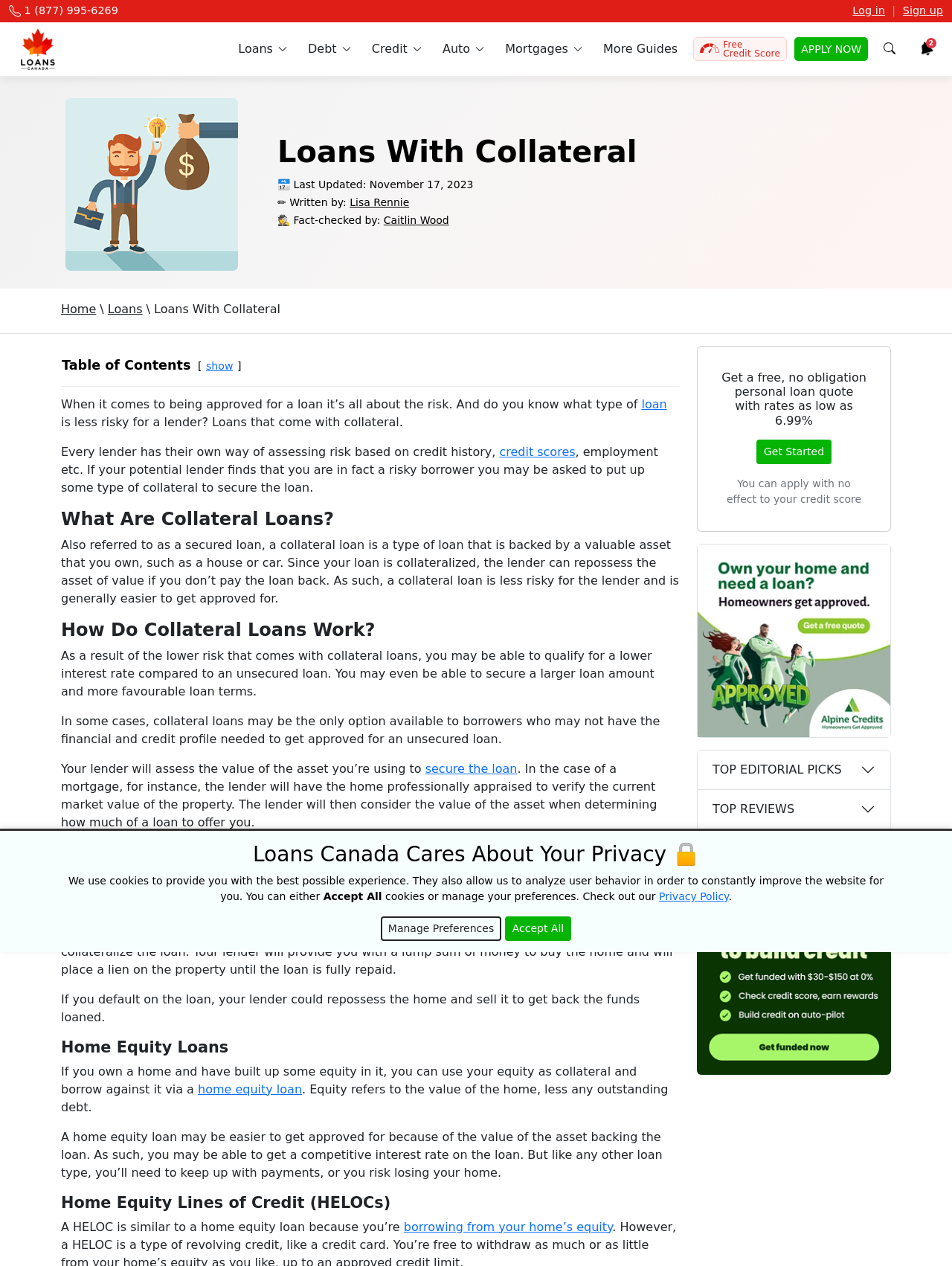What is the benefit of collateral loans for borrowers?
Look at the image and provide a detailed response to the question.

According to the webpage's content, especially the text 'As a result of the lower risk that comes with collateral loans, you may be able to qualify for a lower interest rate compared to an unsecured loan...', I can conclude that one of the benefits of collateral loans for borrowers is the potential for a lower interest rate.